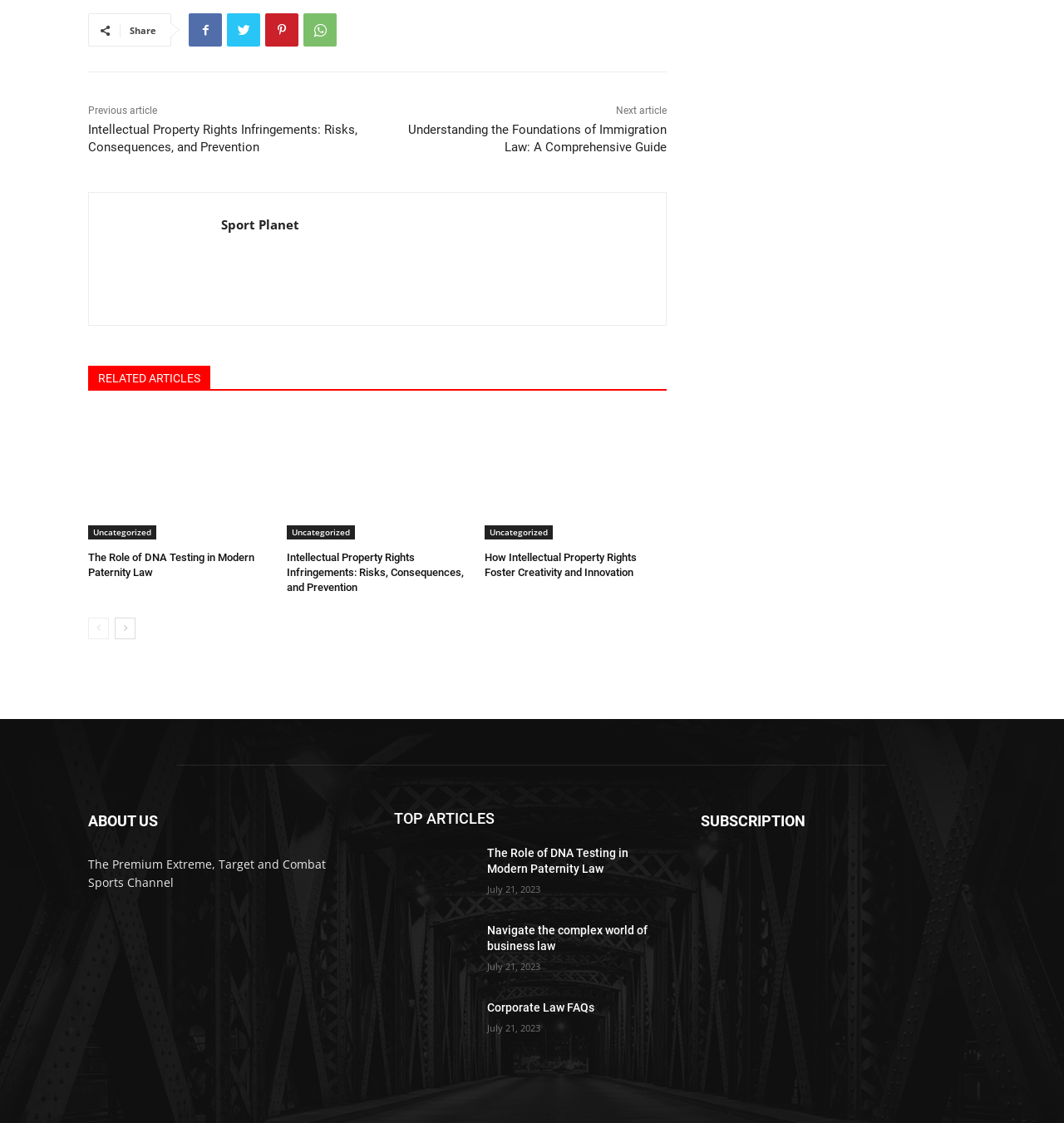Please find the bounding box for the UI element described by: "aria-label="Instagram"".

None